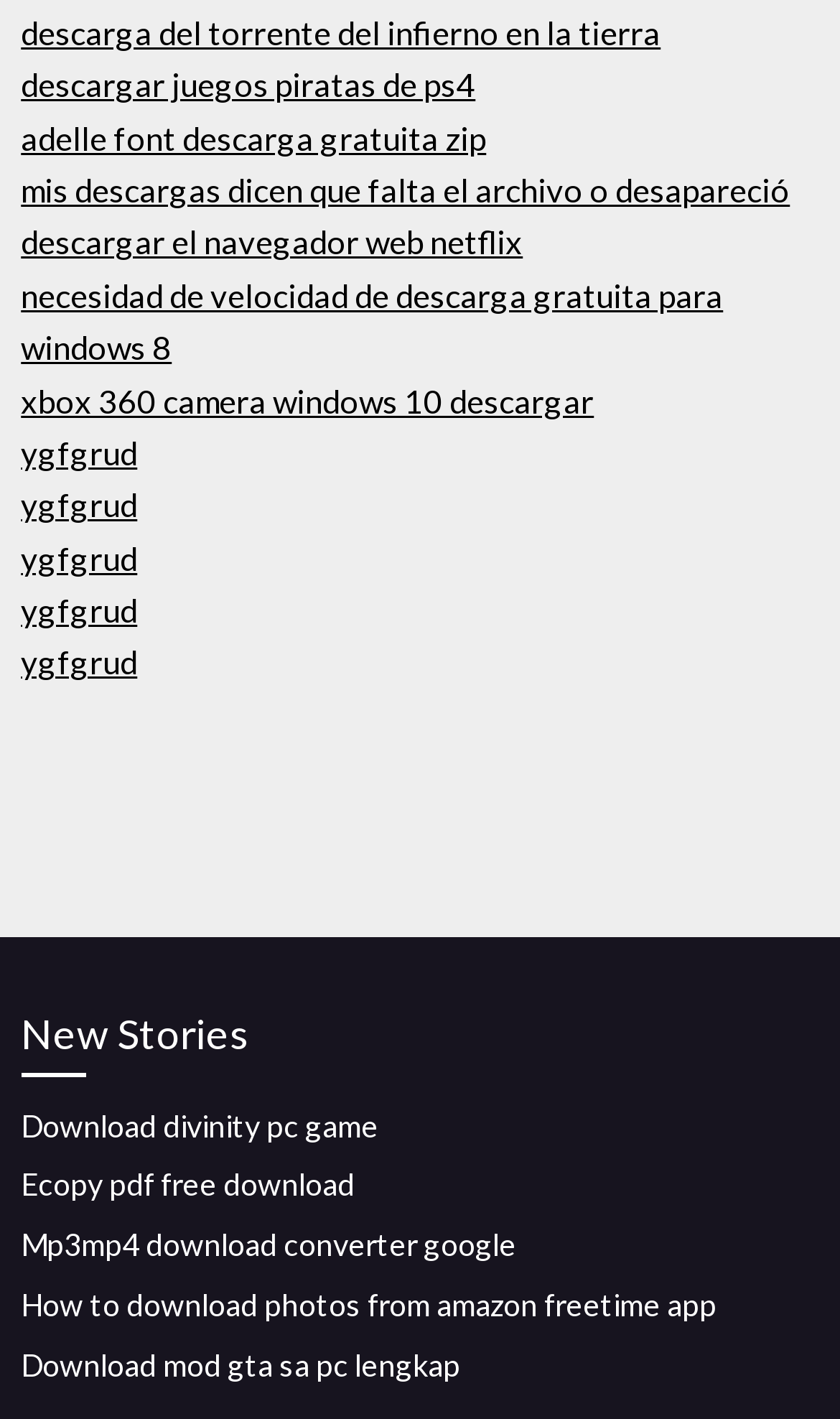Please provide the bounding box coordinates for the UI element as described: "descargar el navegador web netflix". The coordinates must be four floats between 0 and 1, represented as [left, top, right, bottom].

[0.025, 0.157, 0.622, 0.184]